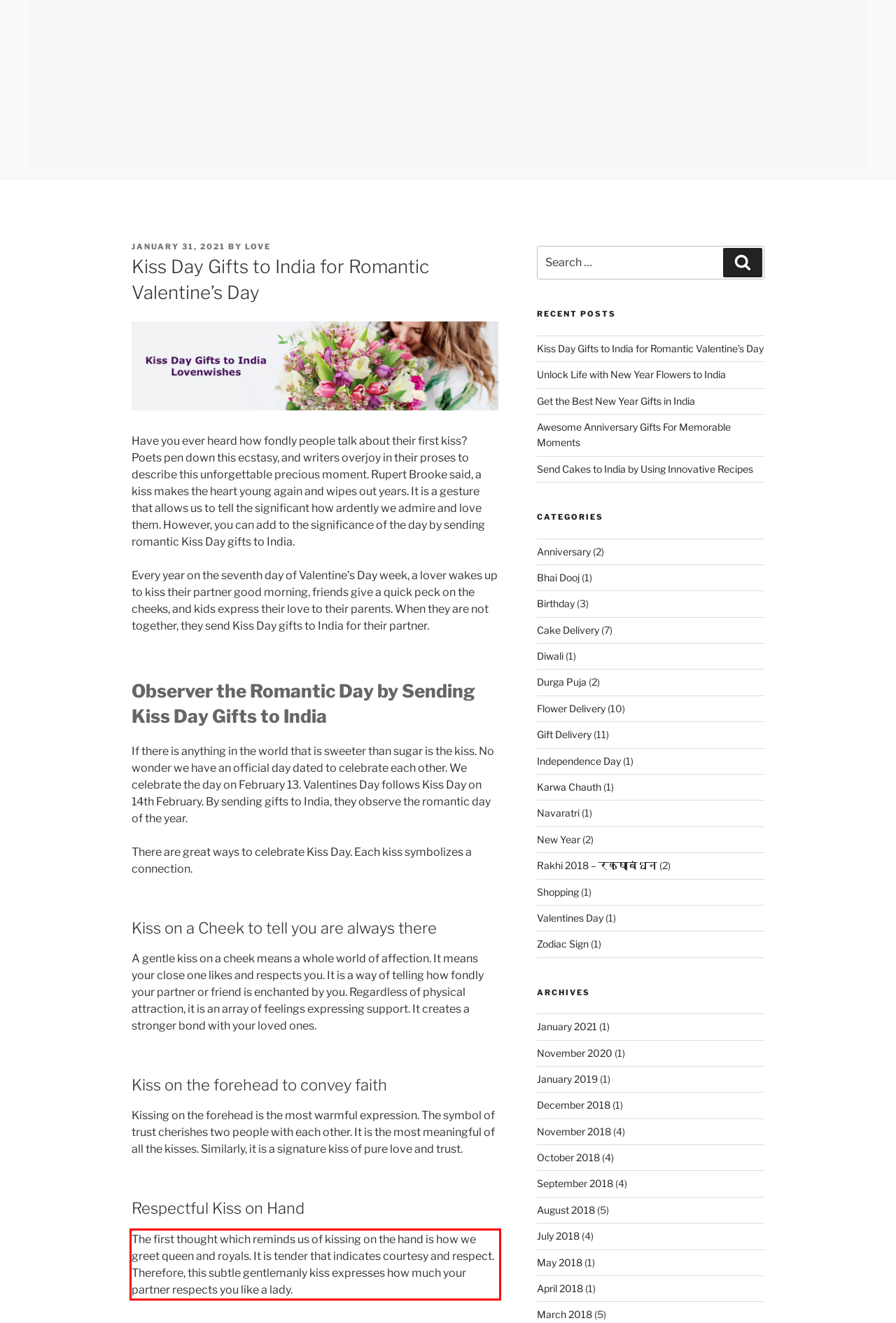Please perform OCR on the UI element surrounded by the red bounding box in the given webpage screenshot and extract its text content.

The first thought which reminds us of kissing on the hand is how we greet queen and royals. It is tender that indicates courtesy and respect. Therefore, this subtle gentlemanly kiss expresses how much your partner respects you like a lady.